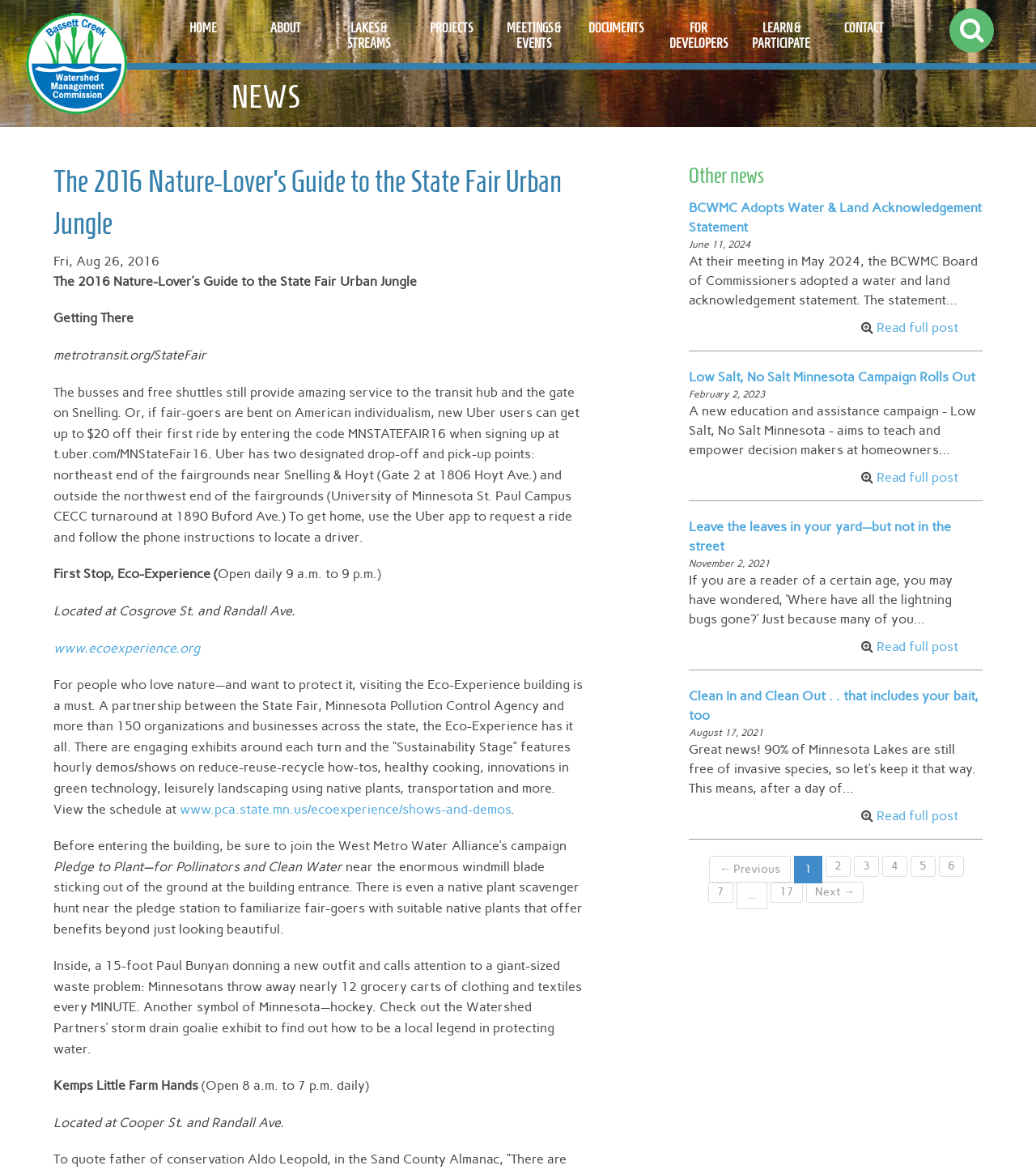Could you highlight the region that needs to be clicked to execute the instruction: "Read full post about BCWMC Adopts Water & Land Acknowledgement Statement"?

[0.843, 0.272, 0.925, 0.286]